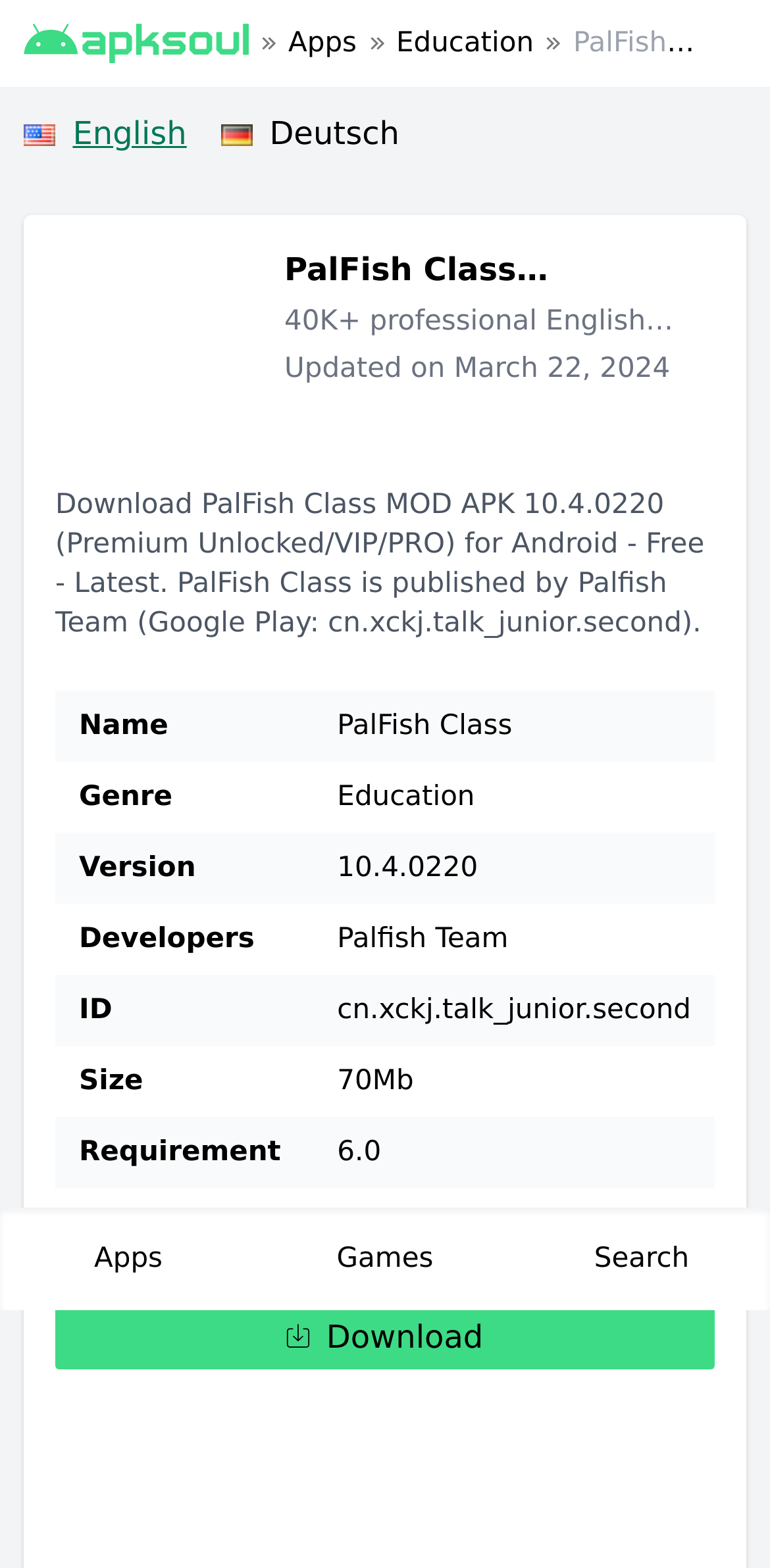What is the name of the app?
Ensure your answer is thorough and detailed.

The name of the app can be found in the breadcrumbs section at the top of the webpage, and it is also mentioned in the heading 'PalFish Class v10.4.0220 APK + MOD (Premium Unlocked/VIP/PRO)'.